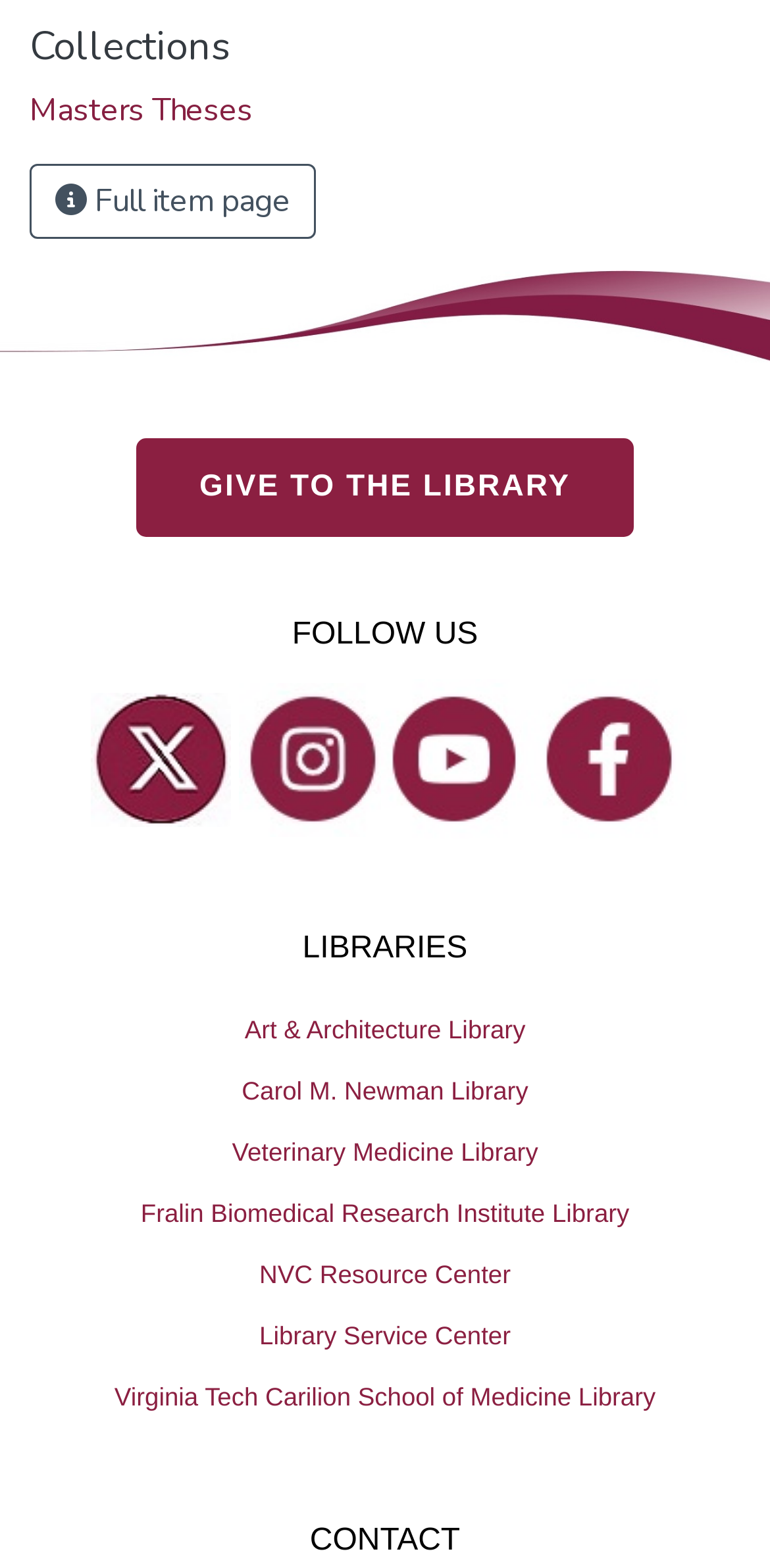Specify the bounding box coordinates of the area to click in order to follow the given instruction: "Contact the library."

[0.402, 0.97, 0.598, 0.994]